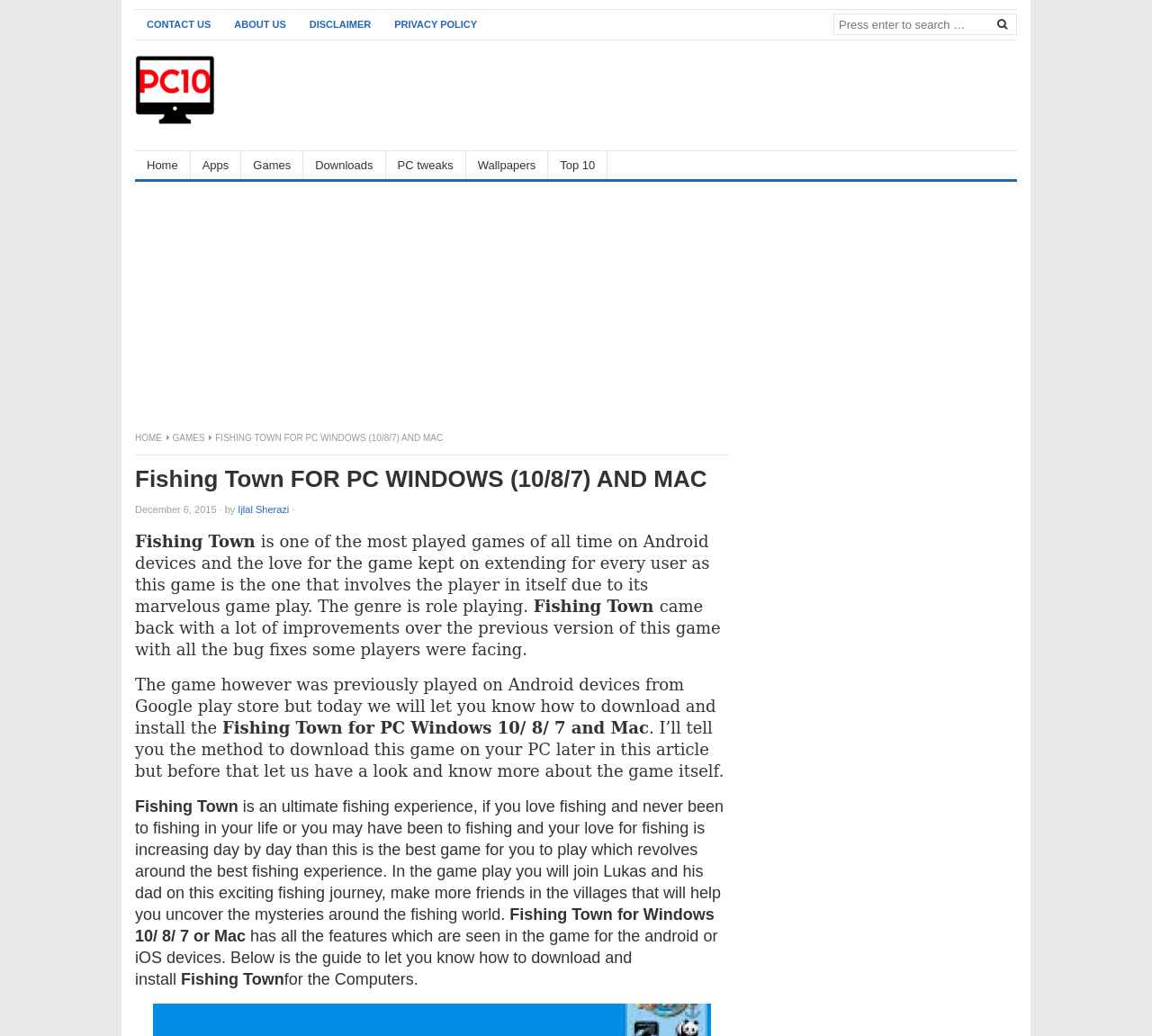What is the name of the game?
Please provide a single word or phrase in response based on the screenshot.

Fishing Town